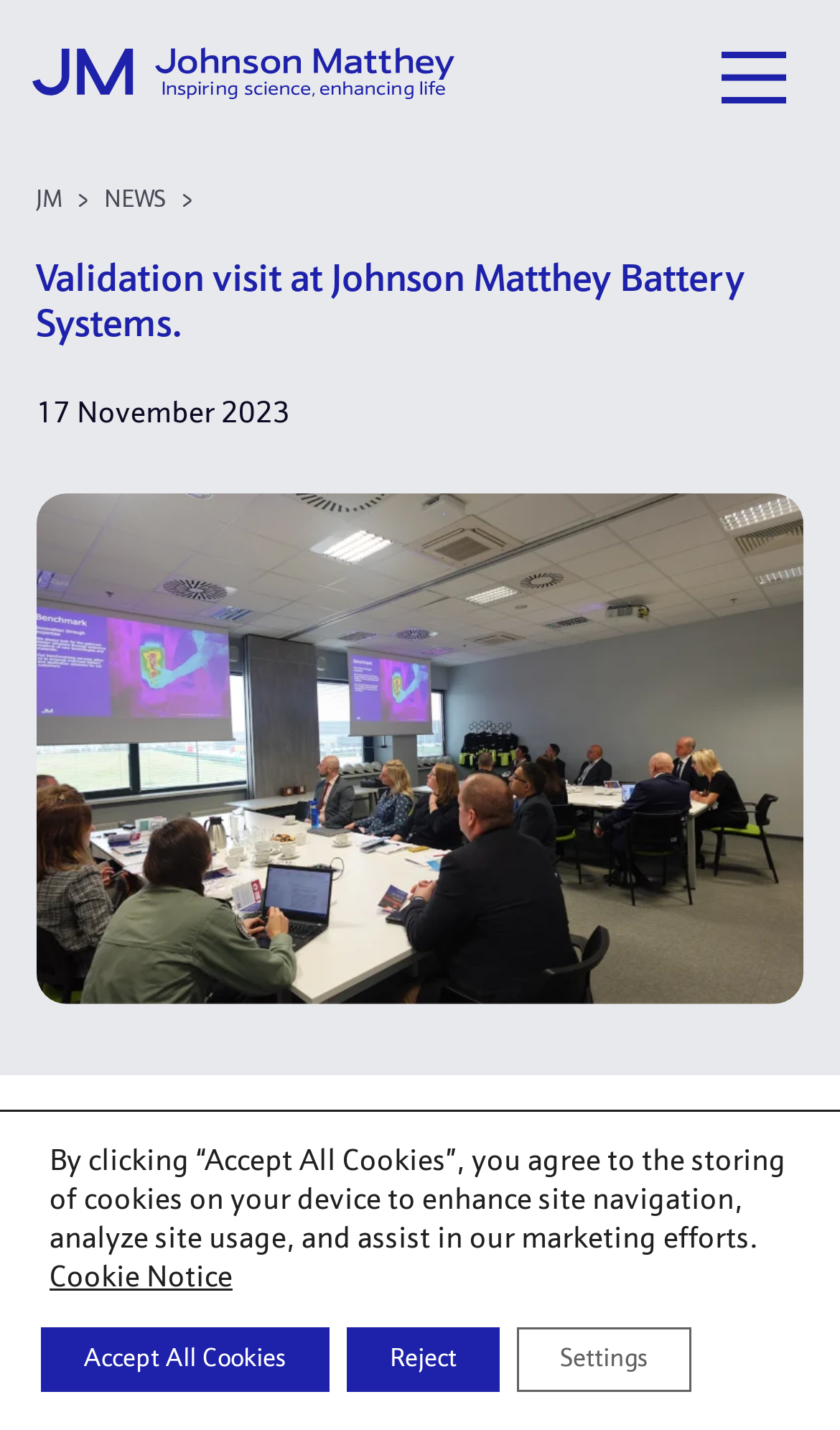Give an extensive and precise description of the webpage.

The webpage is about Johnson Matthey Battery Systems, with a focus on a validation visit. At the top left, there is a link to the company's homepage, accompanied by a logo image. On the top right, there is a main menu button with an icon. Next to it, there is a search textbox with a button featuring a magnifying glass icon.

Below the top section, there are three links: "JM", "NEWS", and a heading that reads "Validation visit at Johnson Matthey Battery Systems." The heading is followed by a date, "17 November 2023". 

A large image related to the validation visit takes up most of the middle section of the page. At the bottom of the page, there is a notice about cookies, which includes a link to the "Cookie Notice". Below the notice, there are three buttons: "Accept All Cookies", "Reject", and "Settings".